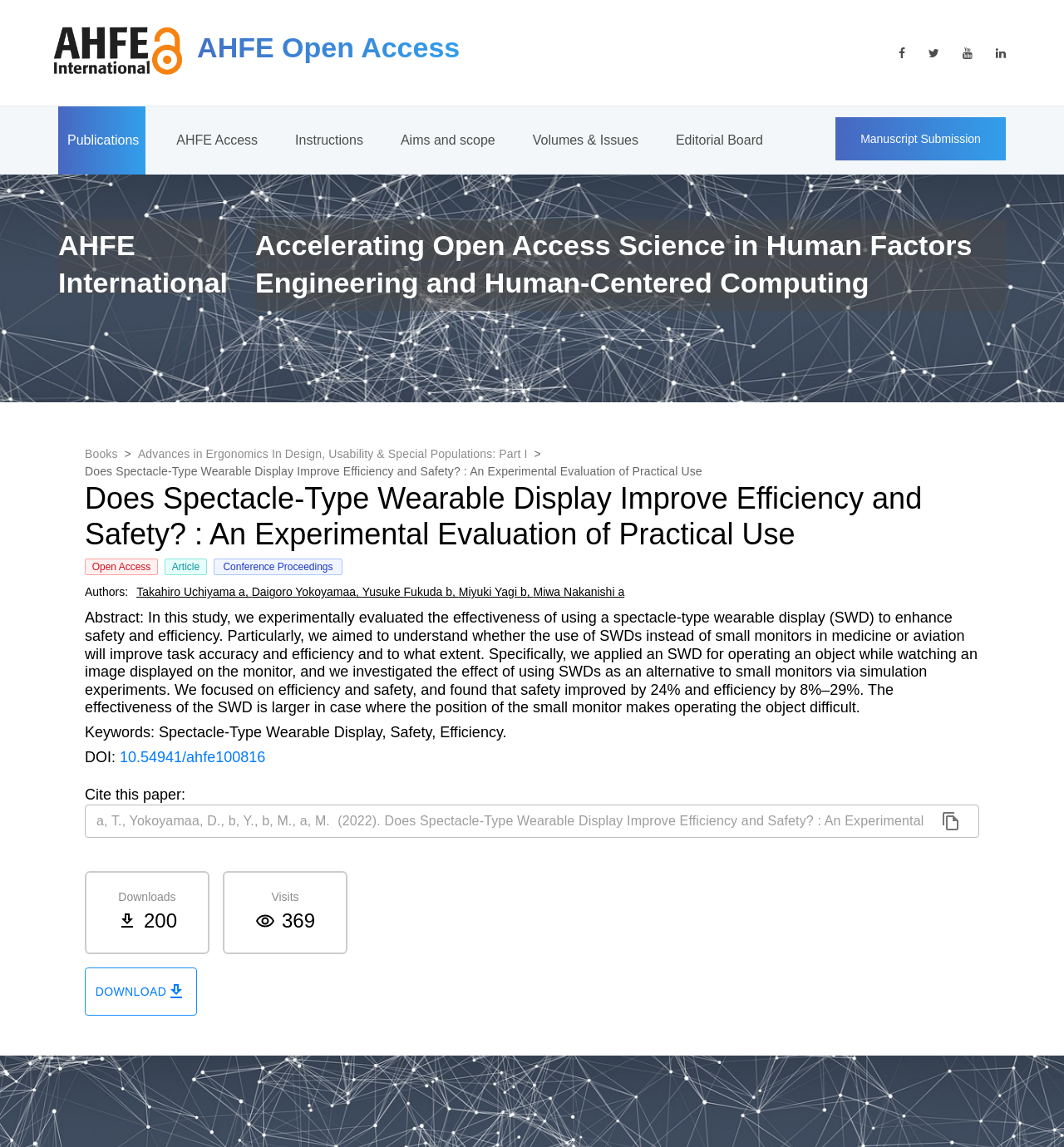Identify the bounding box coordinates for the UI element described by the following text: "AHFE Access". Provide the coordinates as four float numbers between 0 and 1, in the format [left, top, right, bottom].

[0.157, 0.093, 0.249, 0.152]